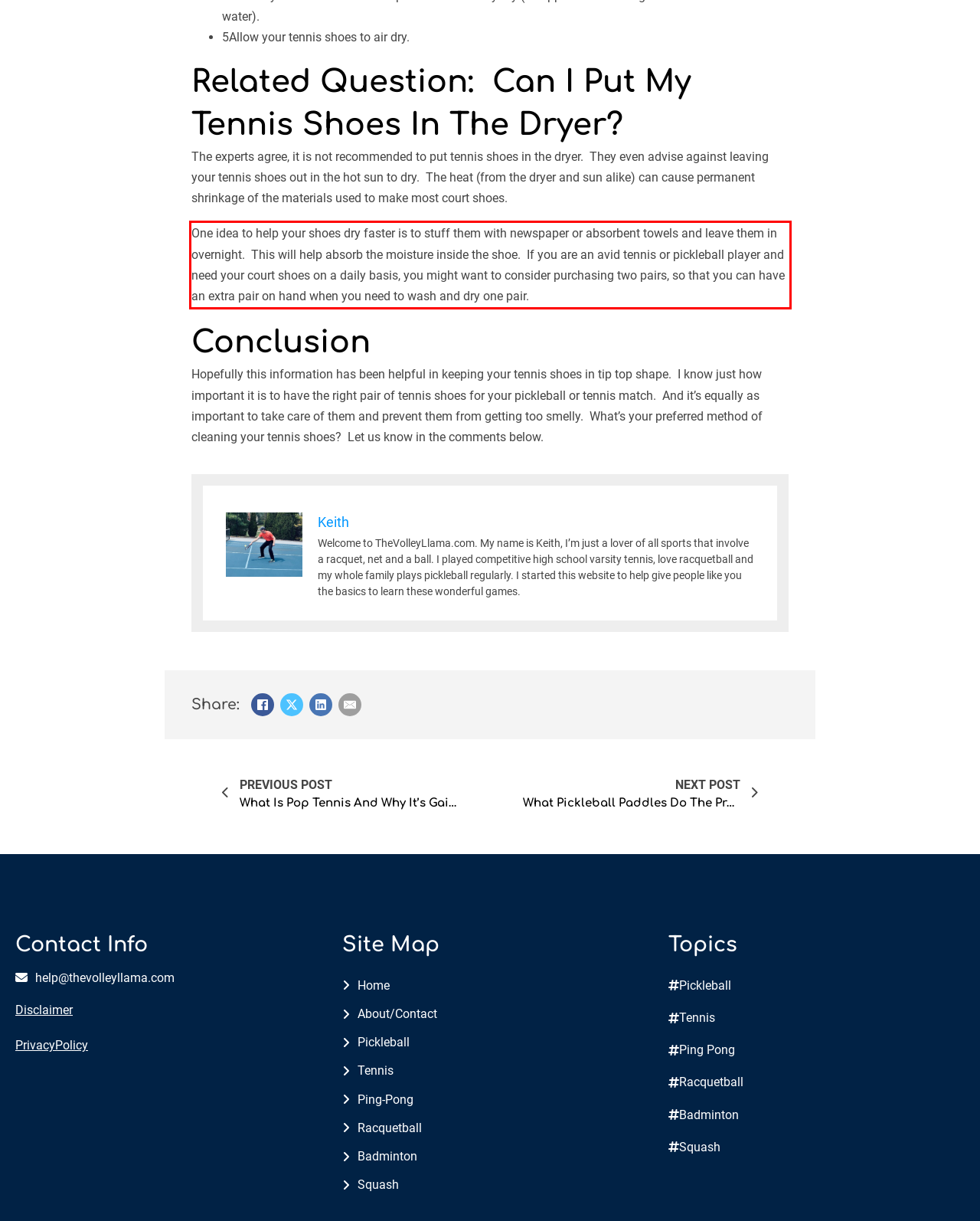Please perform OCR on the text within the red rectangle in the webpage screenshot and return the text content.

One idea to help your shoes dry faster is to stuff them with newspaper or absorbent towels and leave them in overnight. This will help absorb the moisture inside the shoe. If you are an avid tennis or pickleball player and need your court shoes on a daily basis, you might want to consider purchasing two pairs, so that you can have an extra pair on hand when you need to wash and dry one pair.